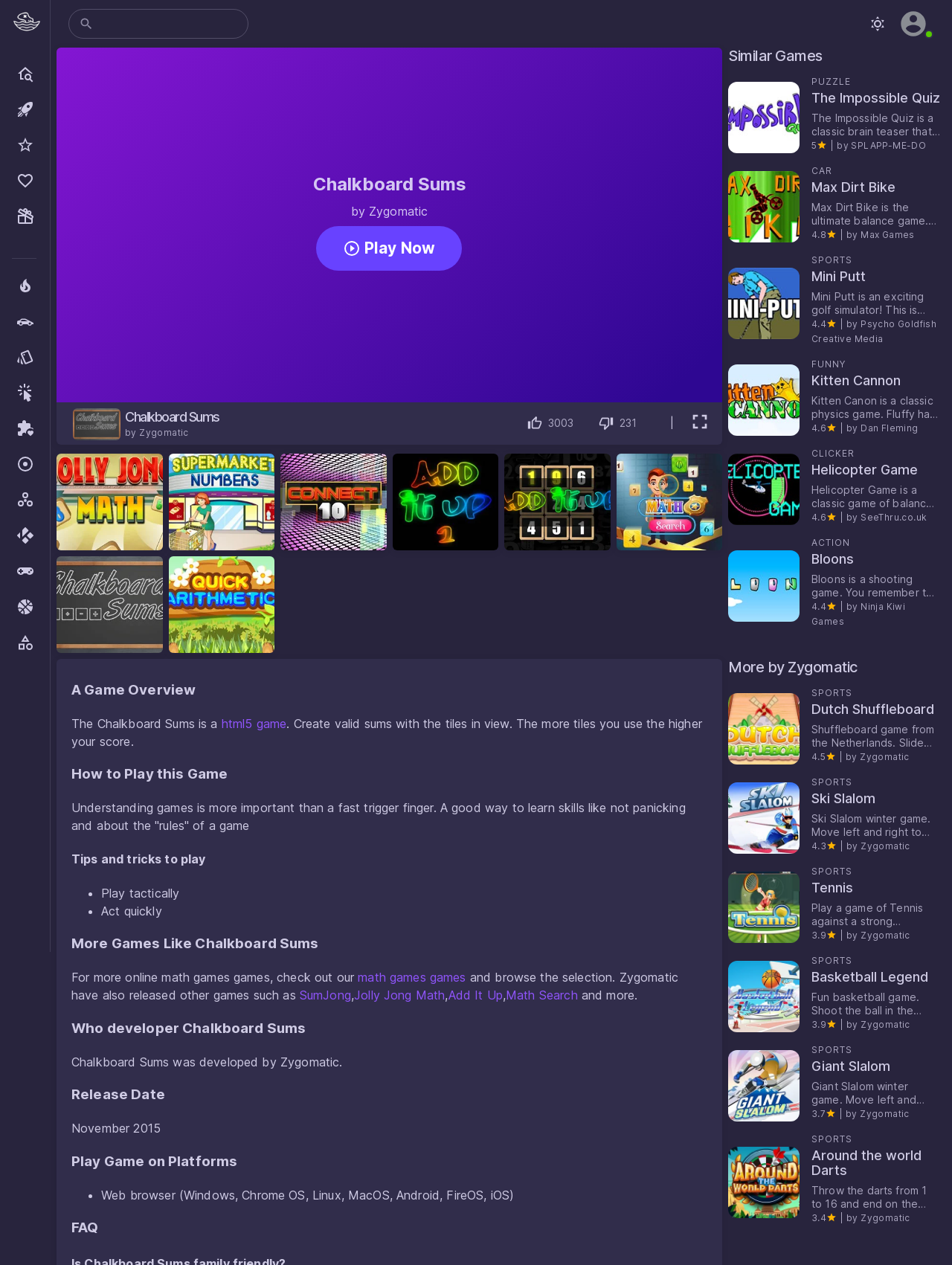Please locate the bounding box coordinates of the element that needs to be clicked to achieve the following instruction: "Check the release date of Chalkboard Sums". The coordinates should be four float numbers between 0 and 1, i.e., [left, top, right, bottom].

[0.075, 0.886, 0.169, 0.898]